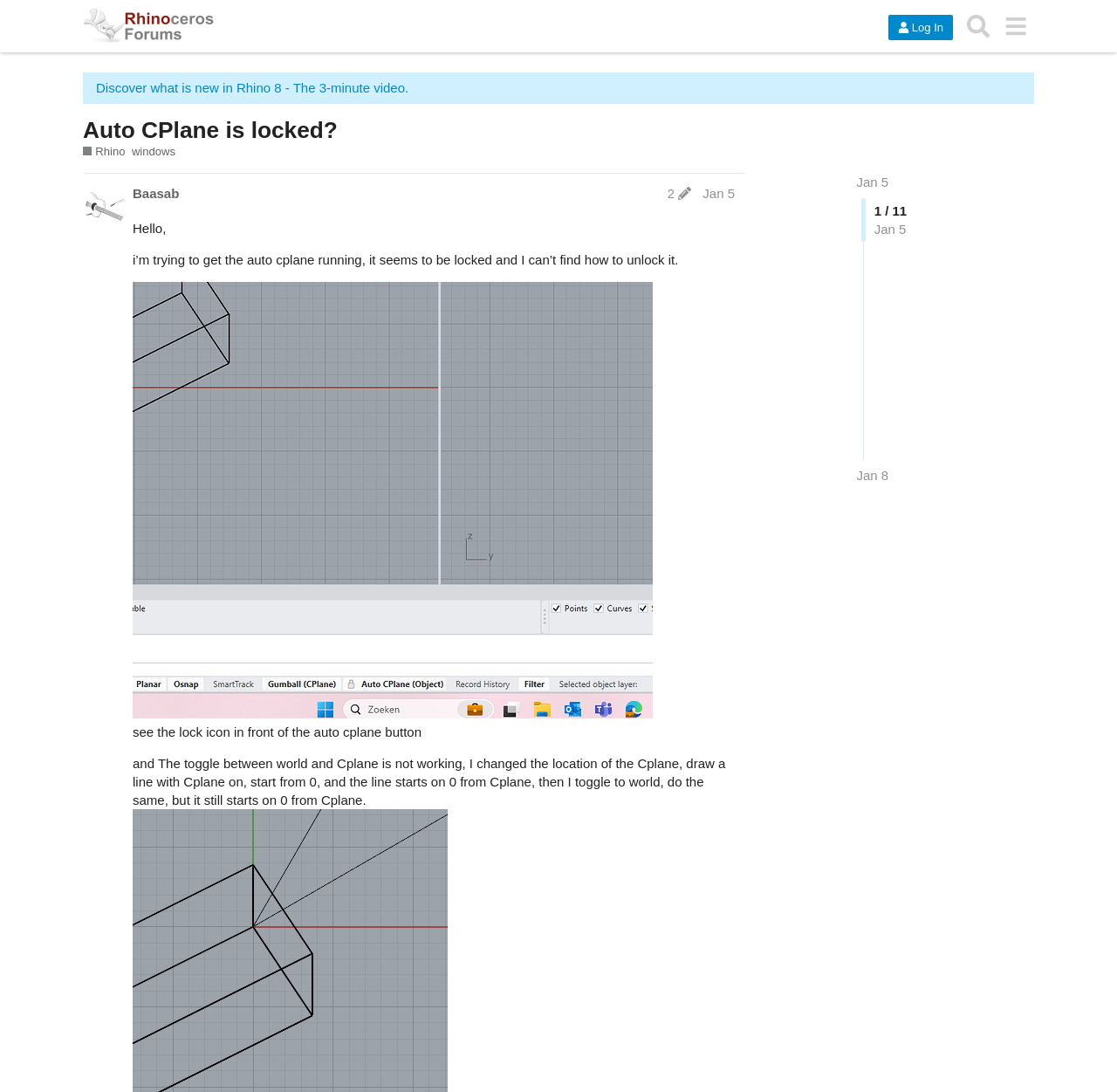Provide a short, one-word or phrase answer to the question below:
How many pages of posts are there?

11